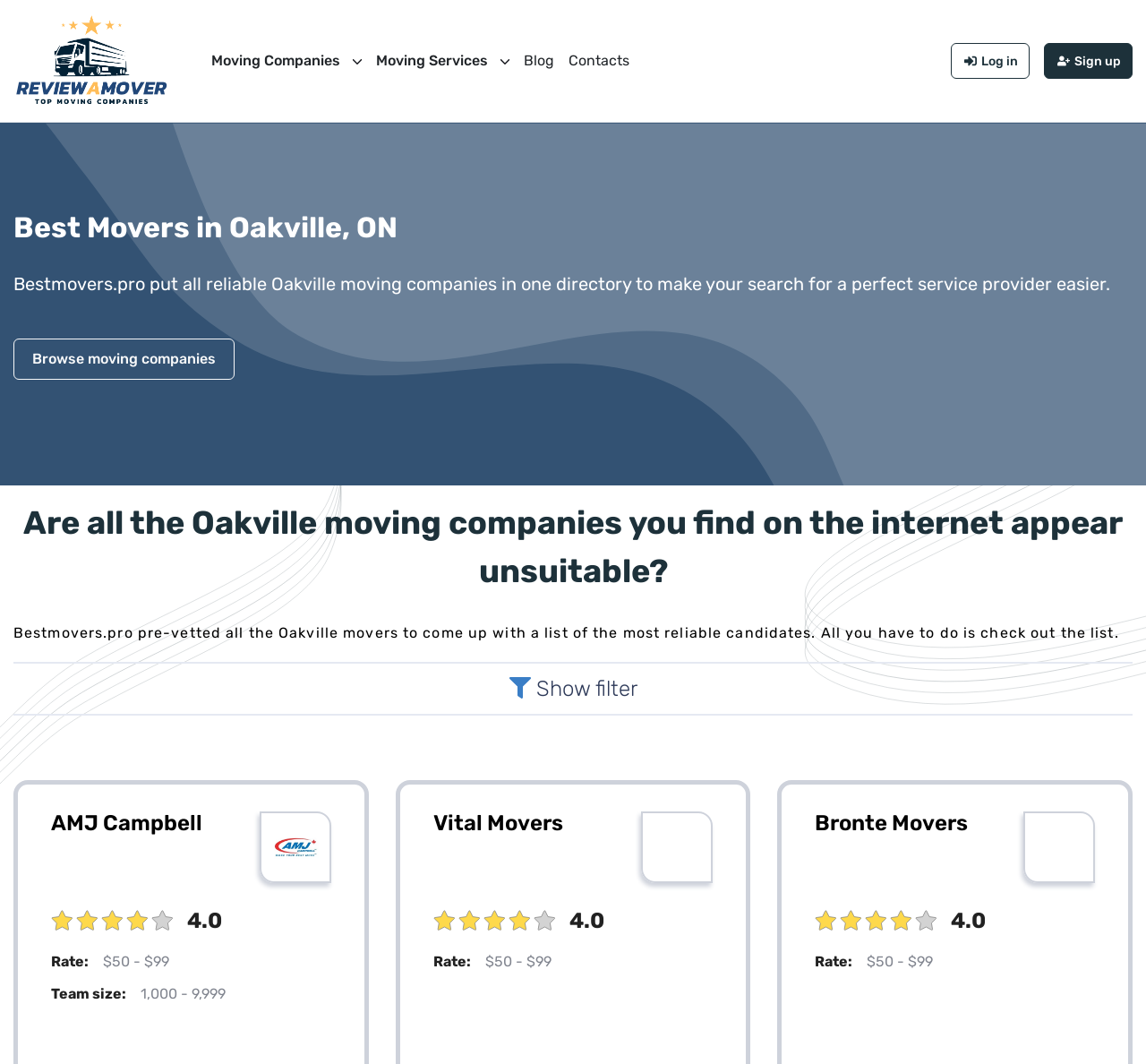Provide your answer to the question using just one word or phrase: What is the rating of AMJ Campbell?

4.0 stars out of 5